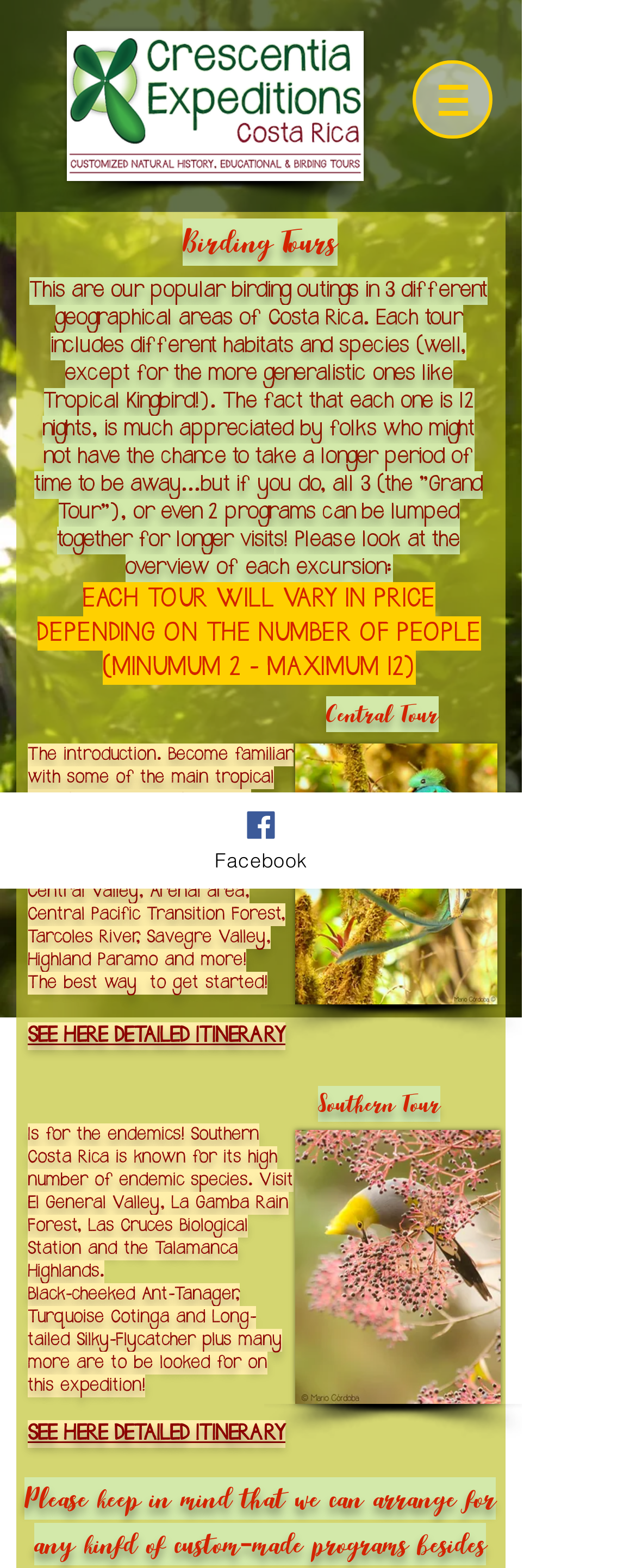Refer to the element description SEE HERE DETAILED ITINERARY and identify the corresponding bounding box in the screenshot. Format the coordinates as (top-left x, top-left y, bottom-right x, bottom-right y) with values in the range of 0 to 1.

[0.044, 0.91, 0.449, 0.921]